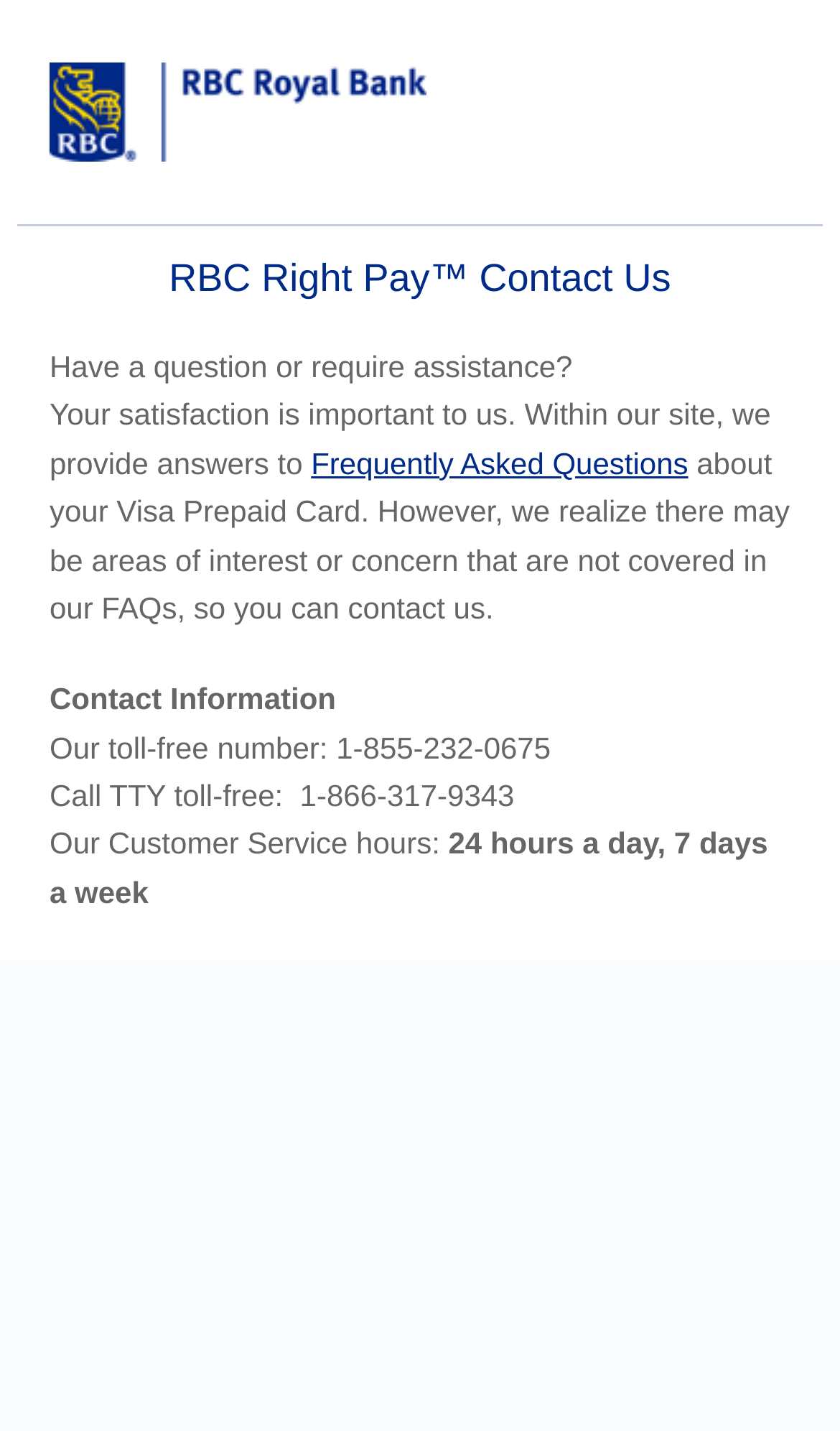Use a single word or phrase to respond to the question:
What is the logo displayed on the webpage?

RBC Logo